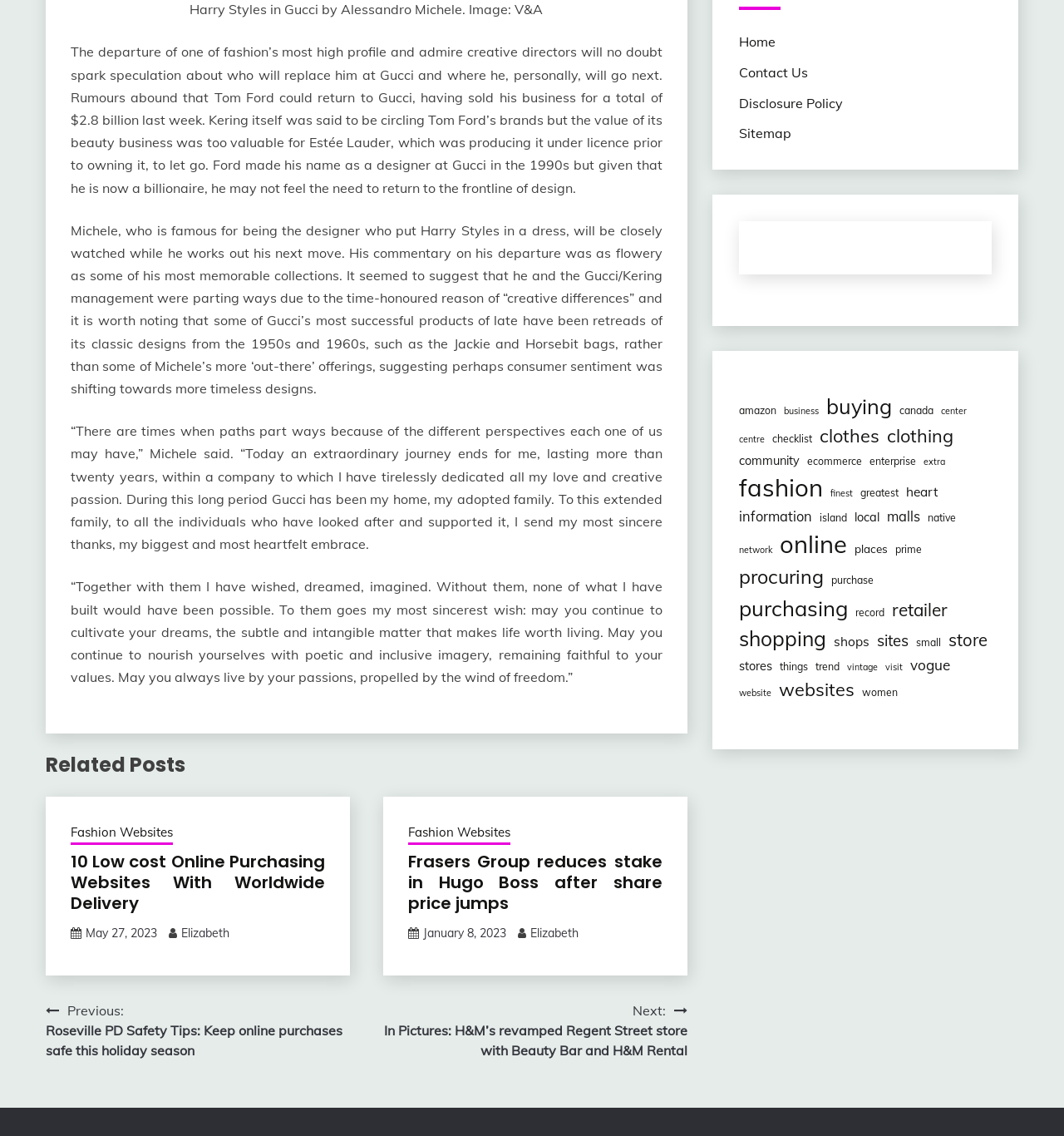Carefully examine the image and provide an in-depth answer to the question: How many items are related to 'fashion'?

The number of items related to 'fashion' can be determined by reading the link element that mentions 'fashion (47 items)'. This suggests that there are 47 items related to fashion on the website.